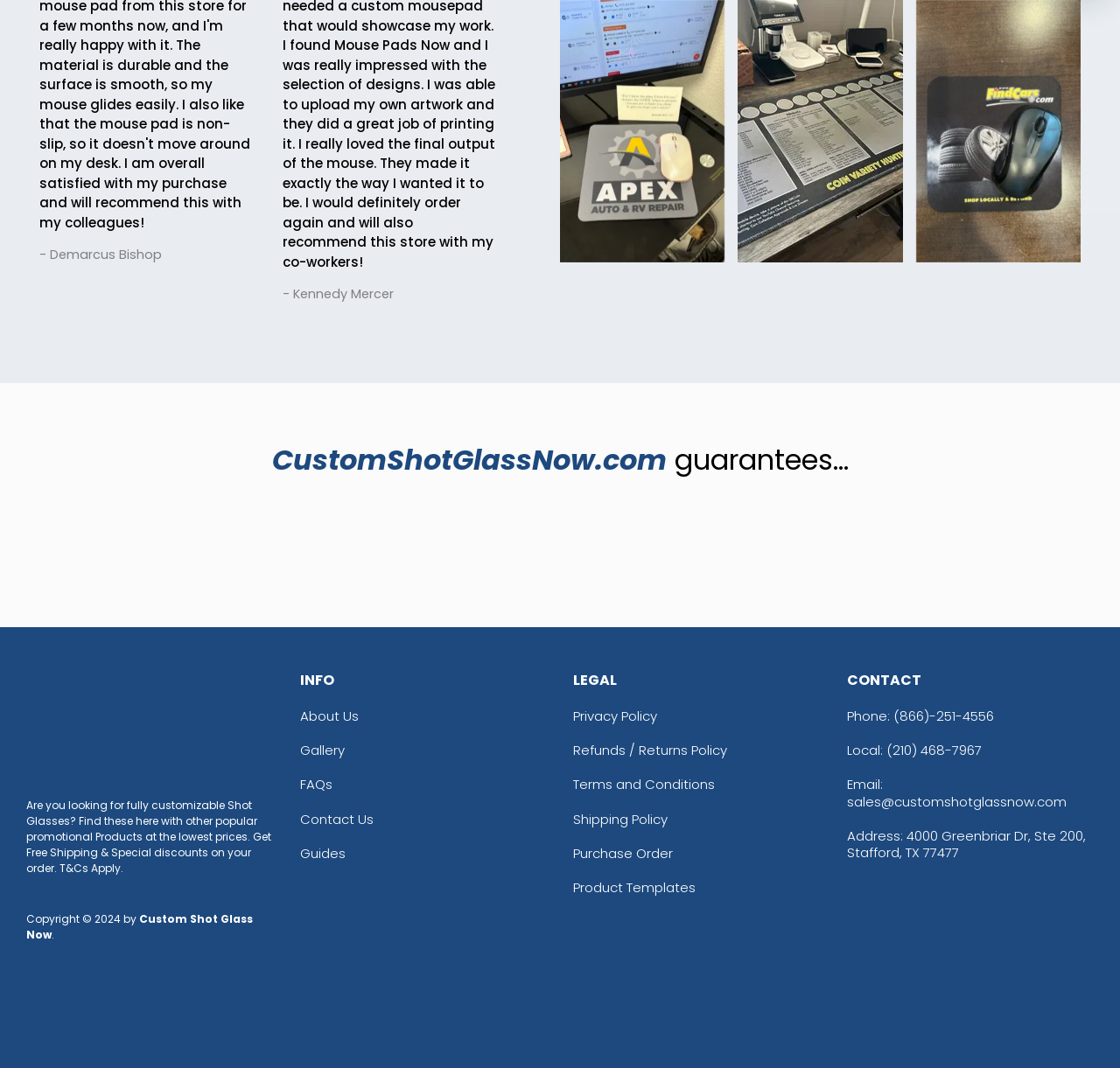Please specify the bounding box coordinates for the clickable region that will help you carry out the instruction: "Email sales@customshotglassnow.com".

[0.756, 0.726, 0.952, 0.759]